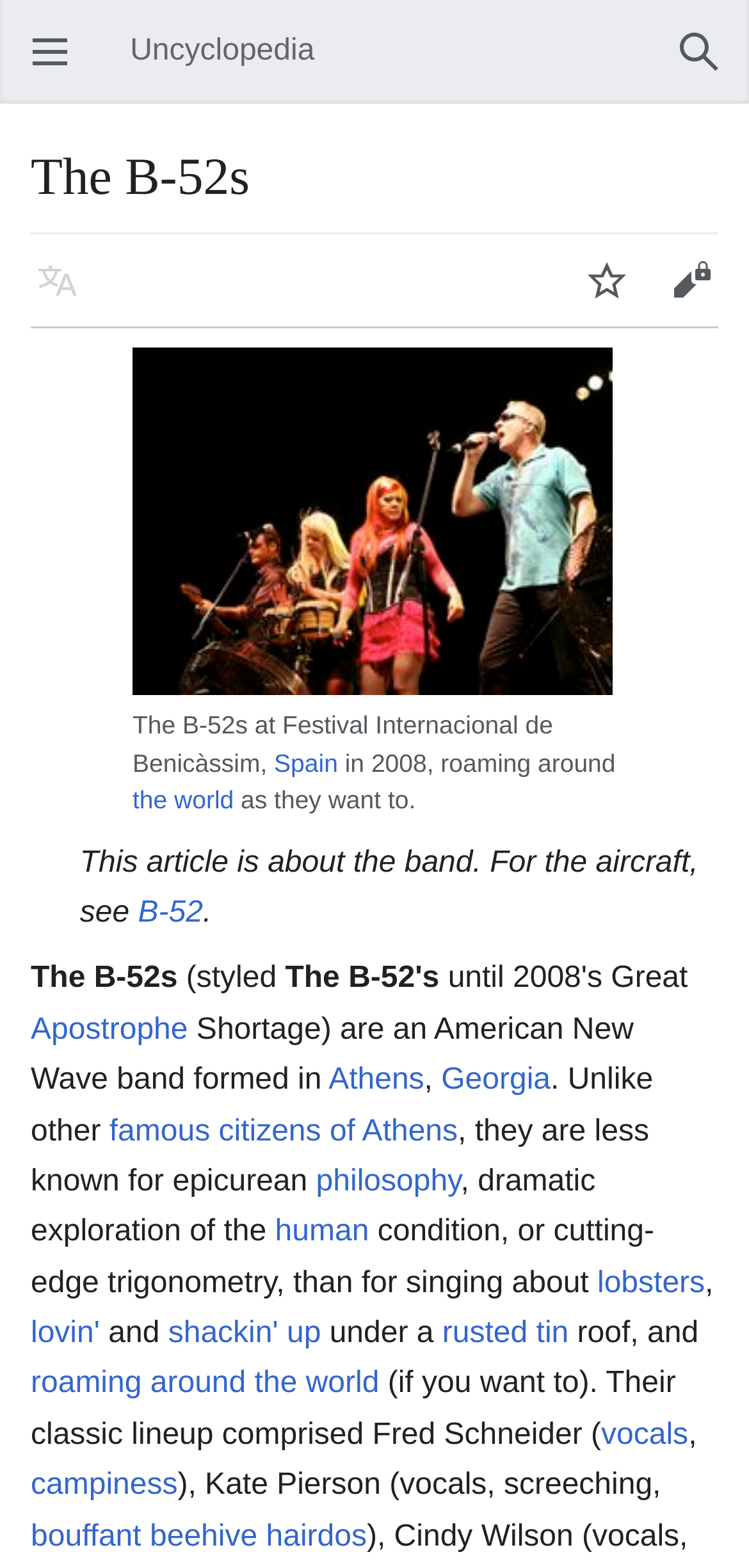What is the band known for?
Based on the visual details in the image, please answer the question thoroughly.

The question asks for what the band is known for, and the answer can be found in the static text element with the text 'singing about lobsters'.